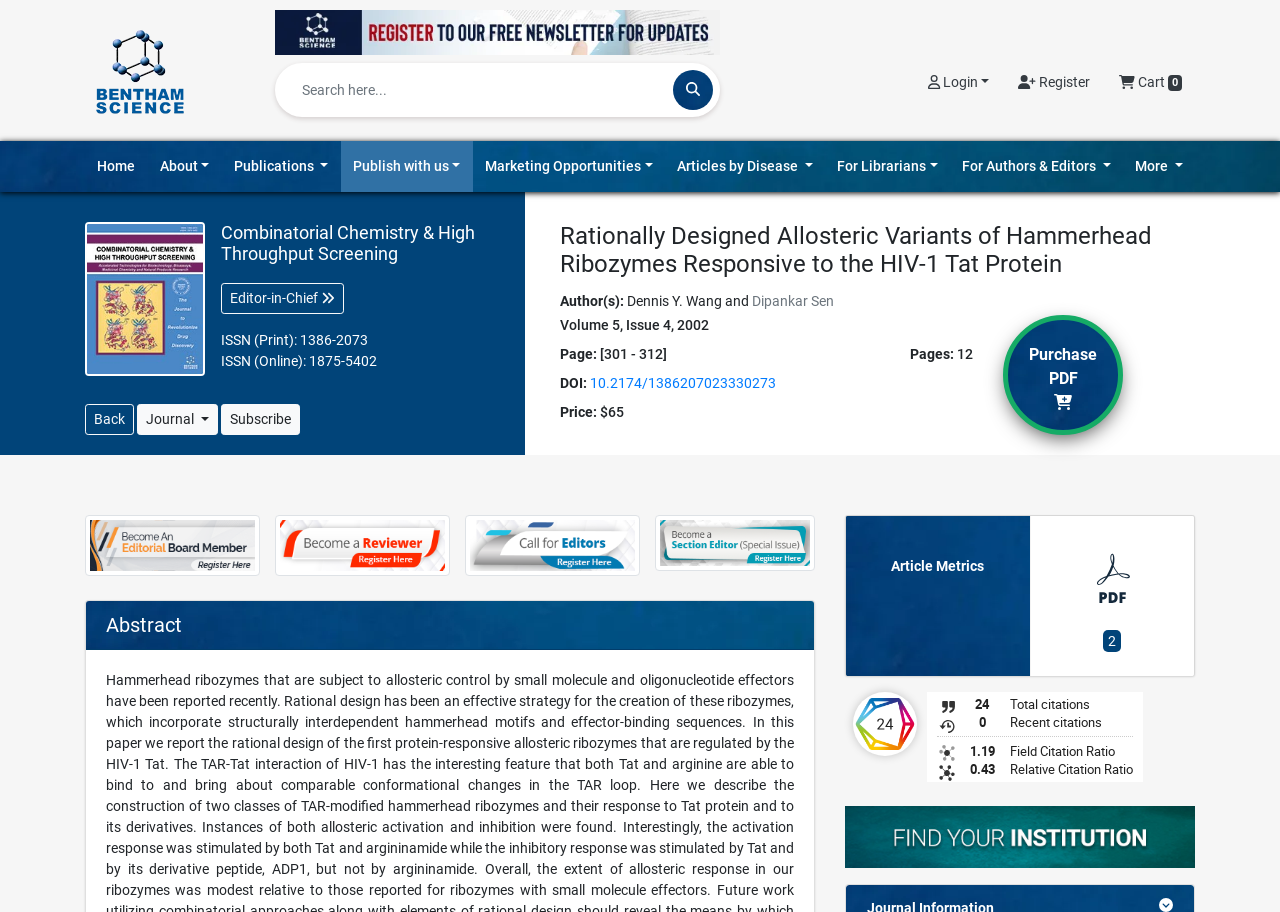Provide a short answer to the following question with just one word or phrase: What is the logo on the top left corner?

Eurekaselect logo